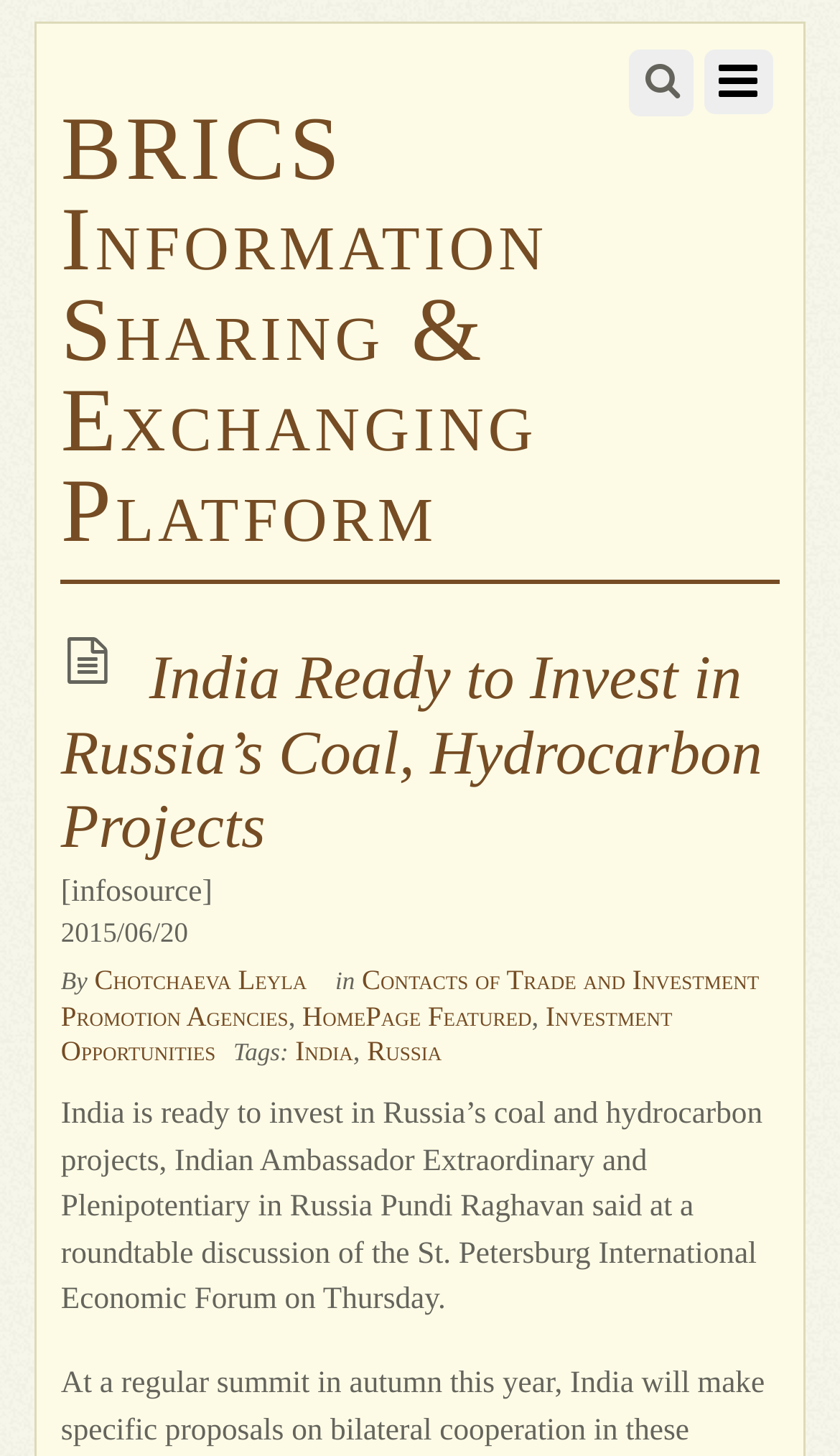Please identify the bounding box coordinates of the area that needs to be clicked to fulfill the following instruction: "Click on the '##affordable' link."

None